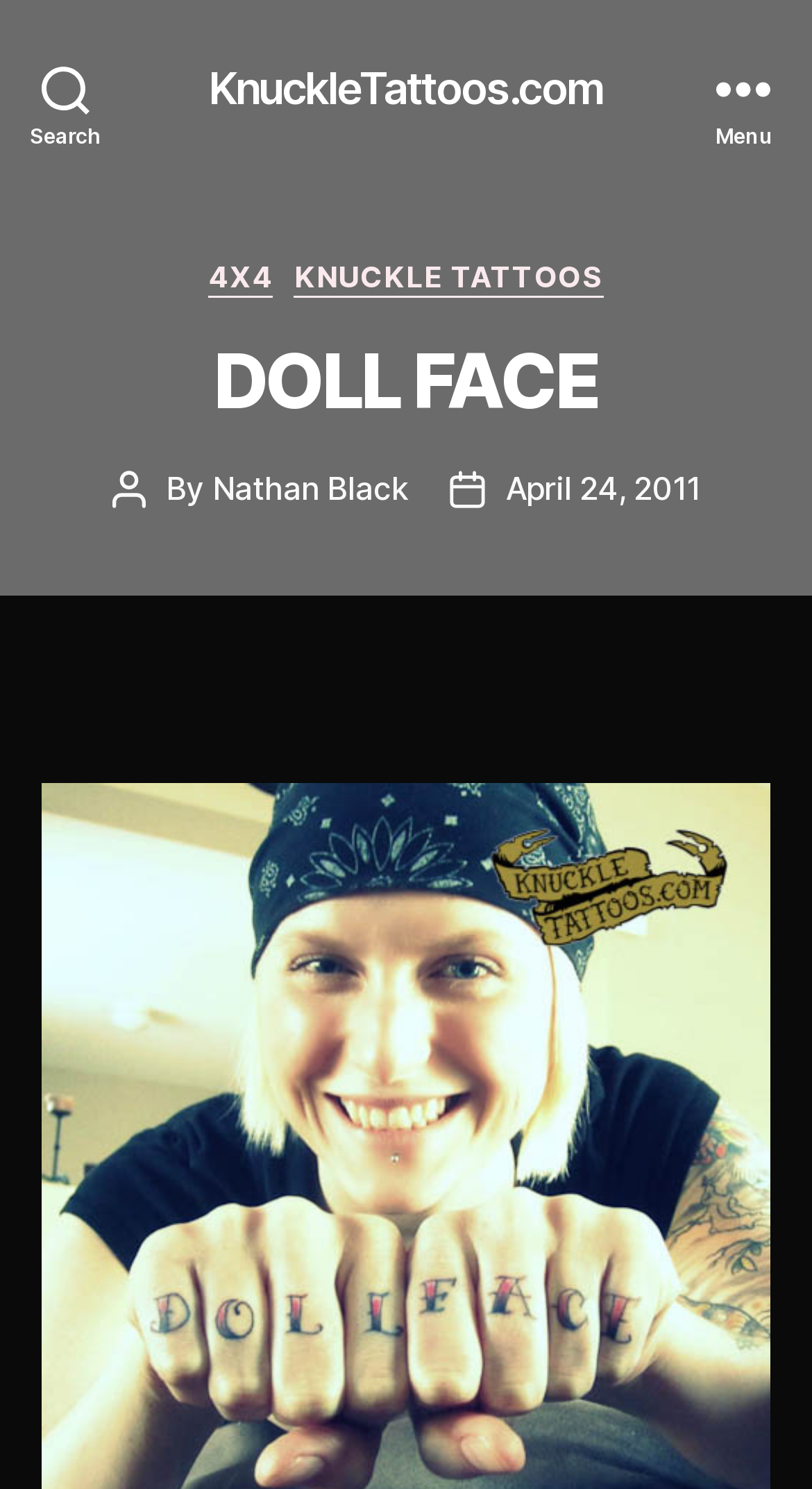What is the name of the website?
Kindly give a detailed and elaborate answer to the question.

At the top of the webpage, I found a link 'KnuckleTattoos.com', which appears to be the website's name.